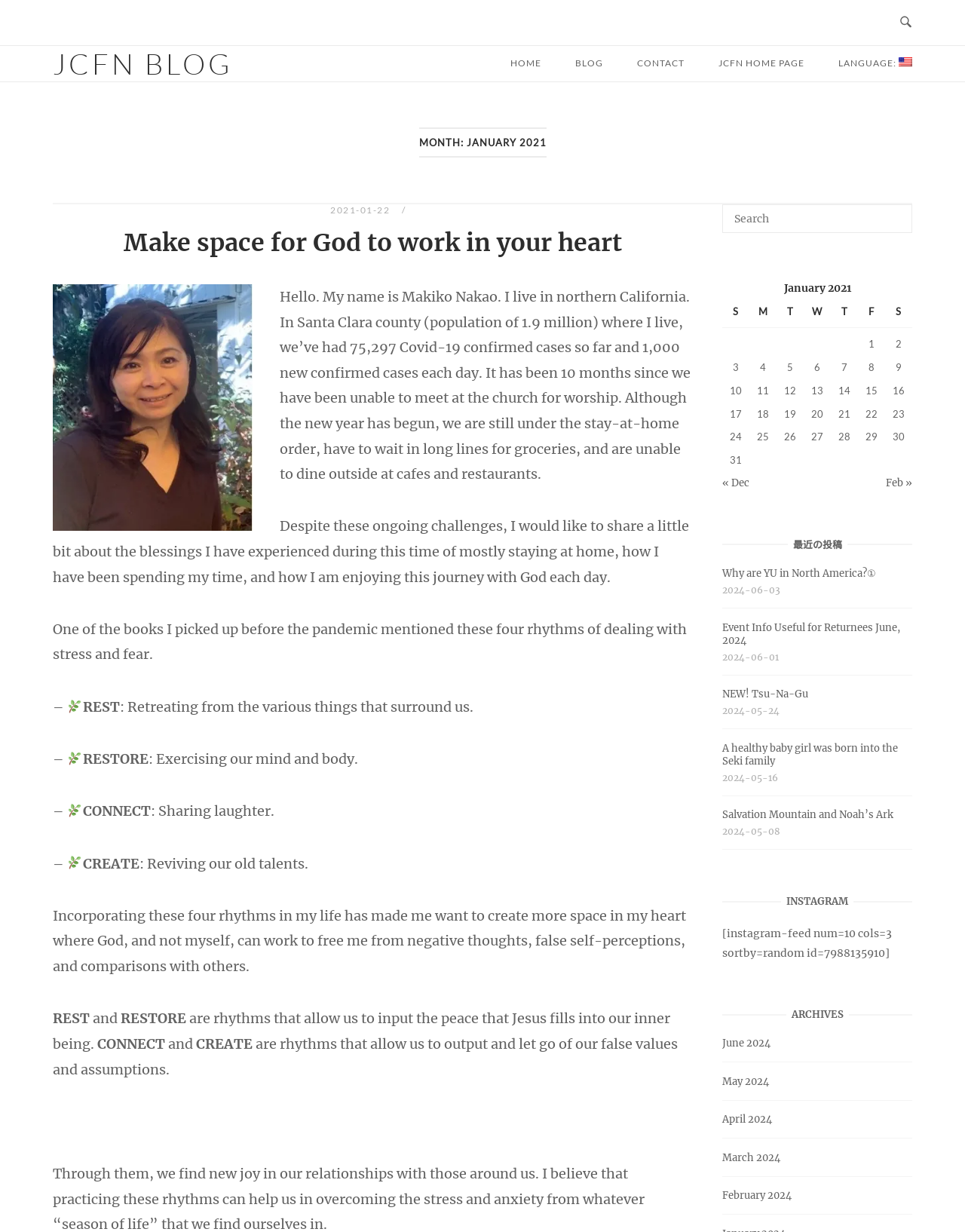Find the bounding box coordinates of the element to click in order to complete the given instruction: "Read 'Make space for God to work in your heart' article."

[0.128, 0.185, 0.644, 0.209]